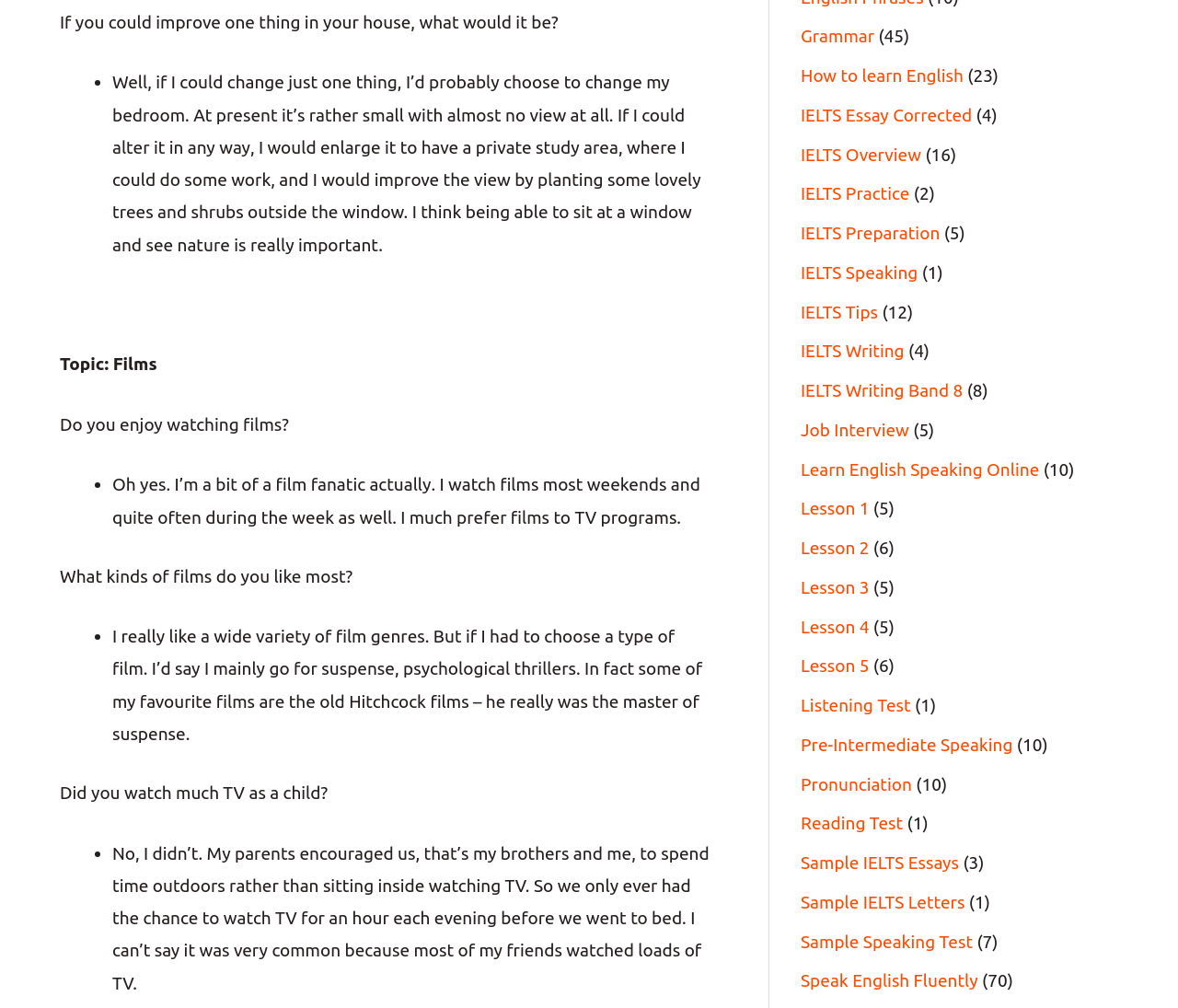Please answer the following question as detailed as possible based on the image: 
What is the person's preference between films and TV programs?

The person says 'I much prefer films to TV programs.' which shows their preference for films over TV programs.